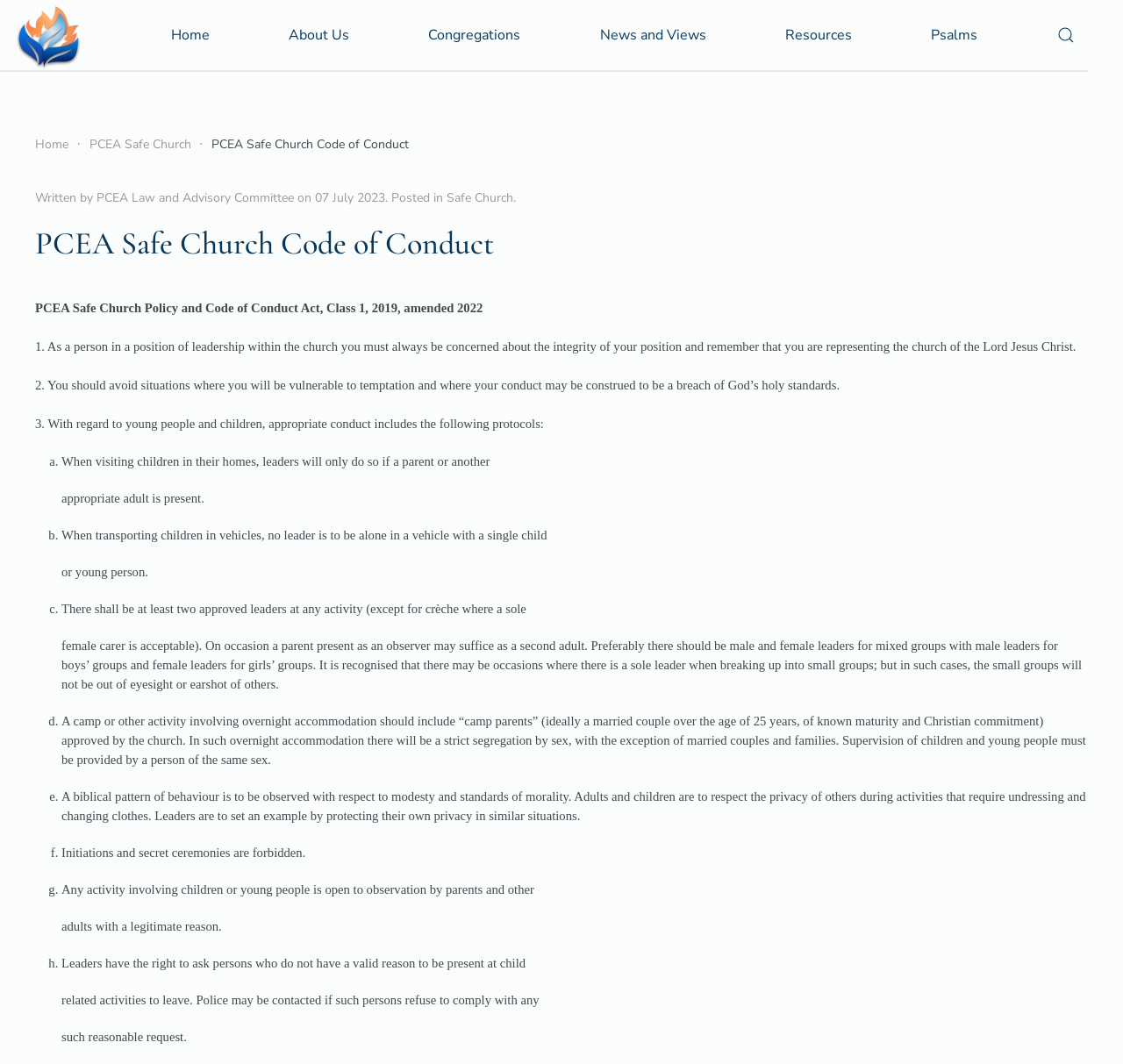Provide a brief response to the question using a single word or phrase: 
What is the purpose of having at least two approved leaders at any activity?

To ensure supervision and safety